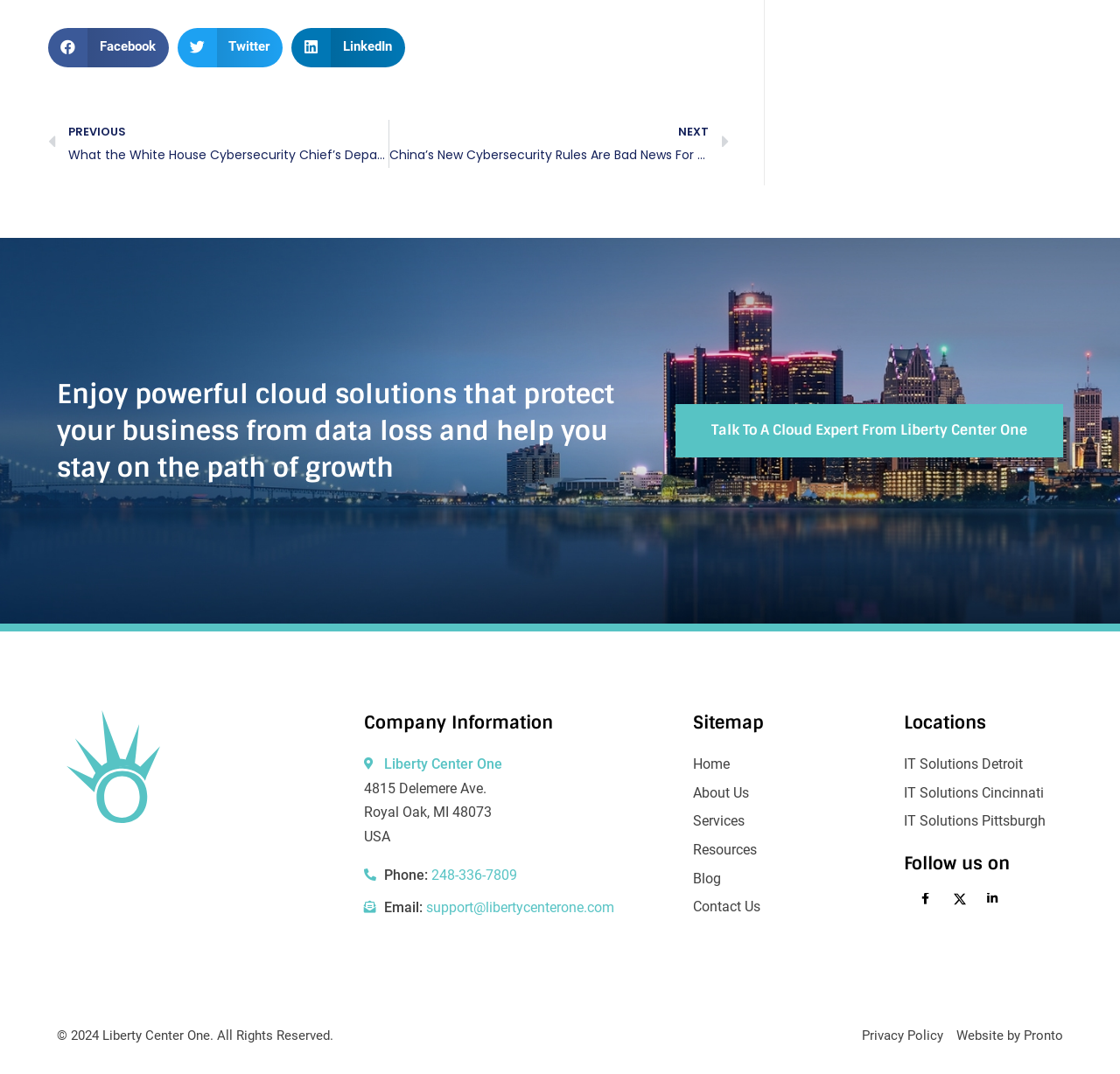Determine the bounding box coordinates of the clickable element to achieve the following action: 'Click the button to view more'. Provide the coordinates as four float values between 0 and 1, formatted as [left, top, right, bottom].

None